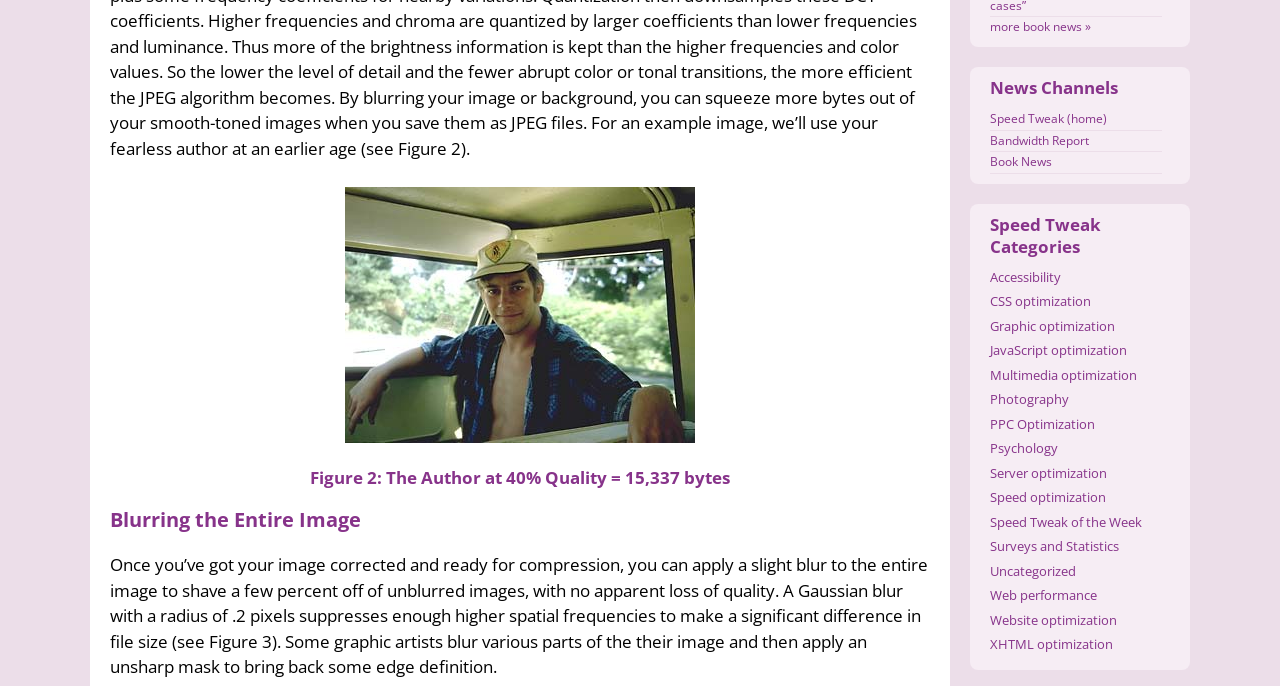How many links are listed under Speed Tweak Categories?
Please provide a comprehensive answer based on the contents of the image.

There are 19 links listed under Speed Tweak Categories, which include Accessibility, CSS optimization, Graphic optimization, and so on, up to XHTML optimization.